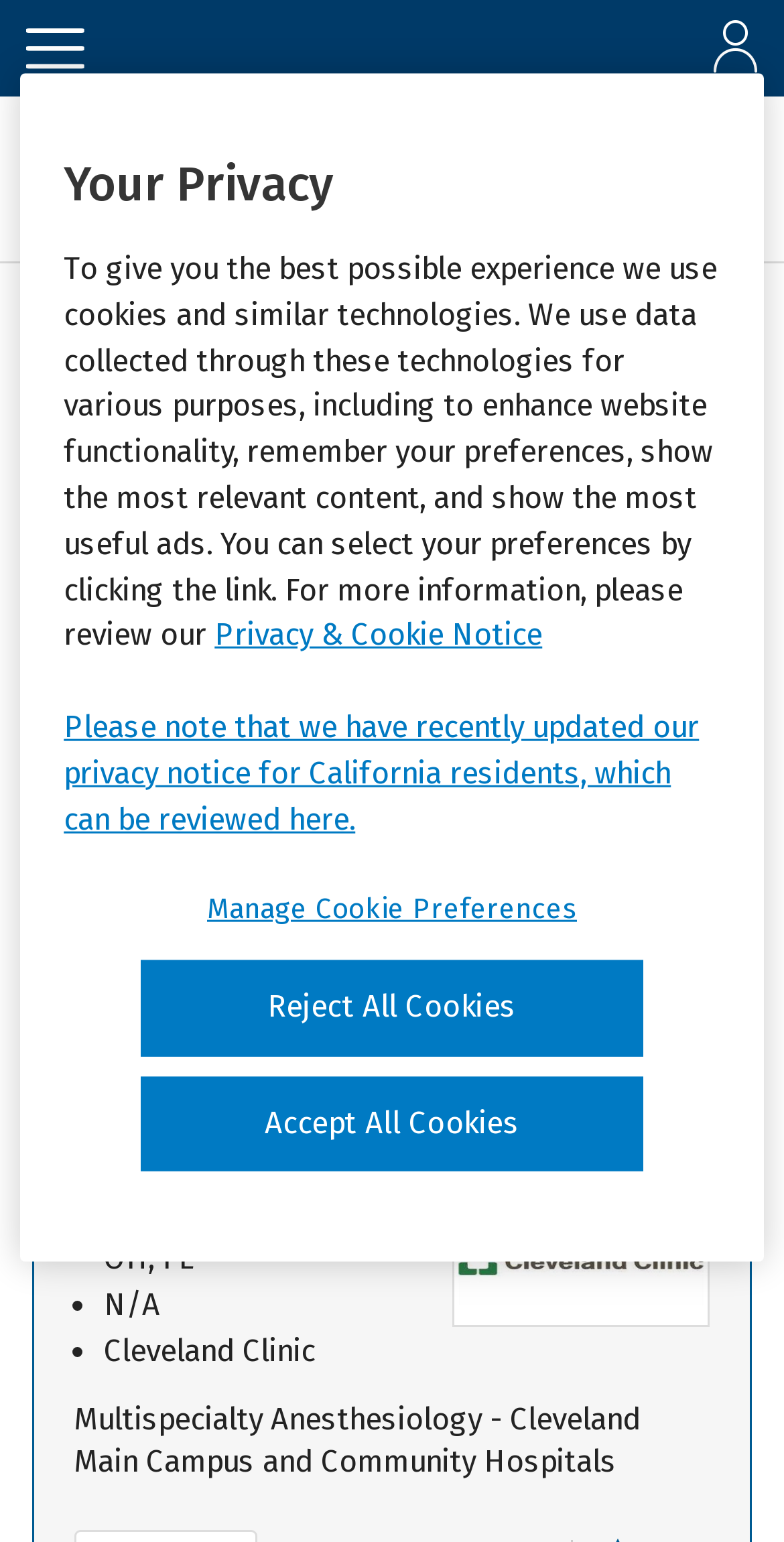What is the number of jobs found?
Examine the screenshot and reply with a single word or phrase.

1